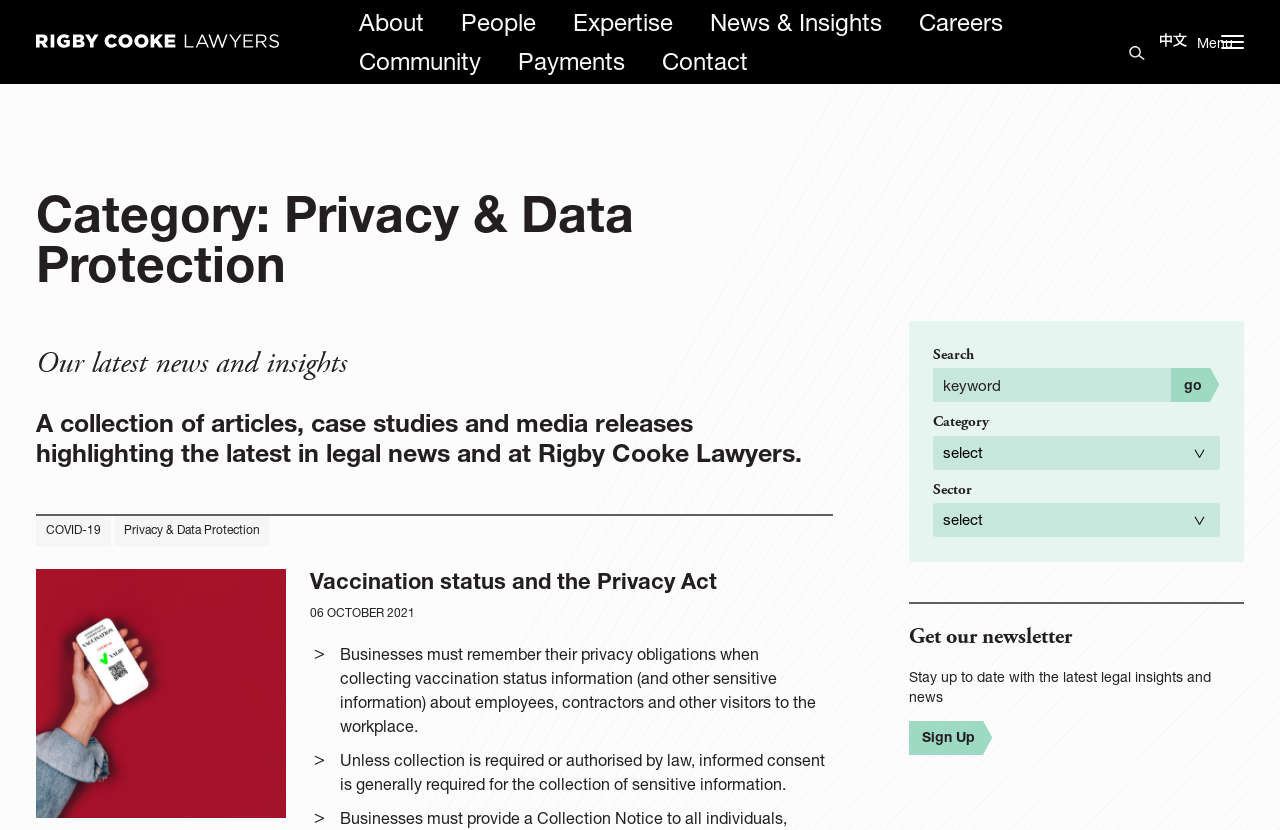What is the category of the news article?
Refer to the image and provide a one-word or short phrase answer.

Privacy & Data Protection